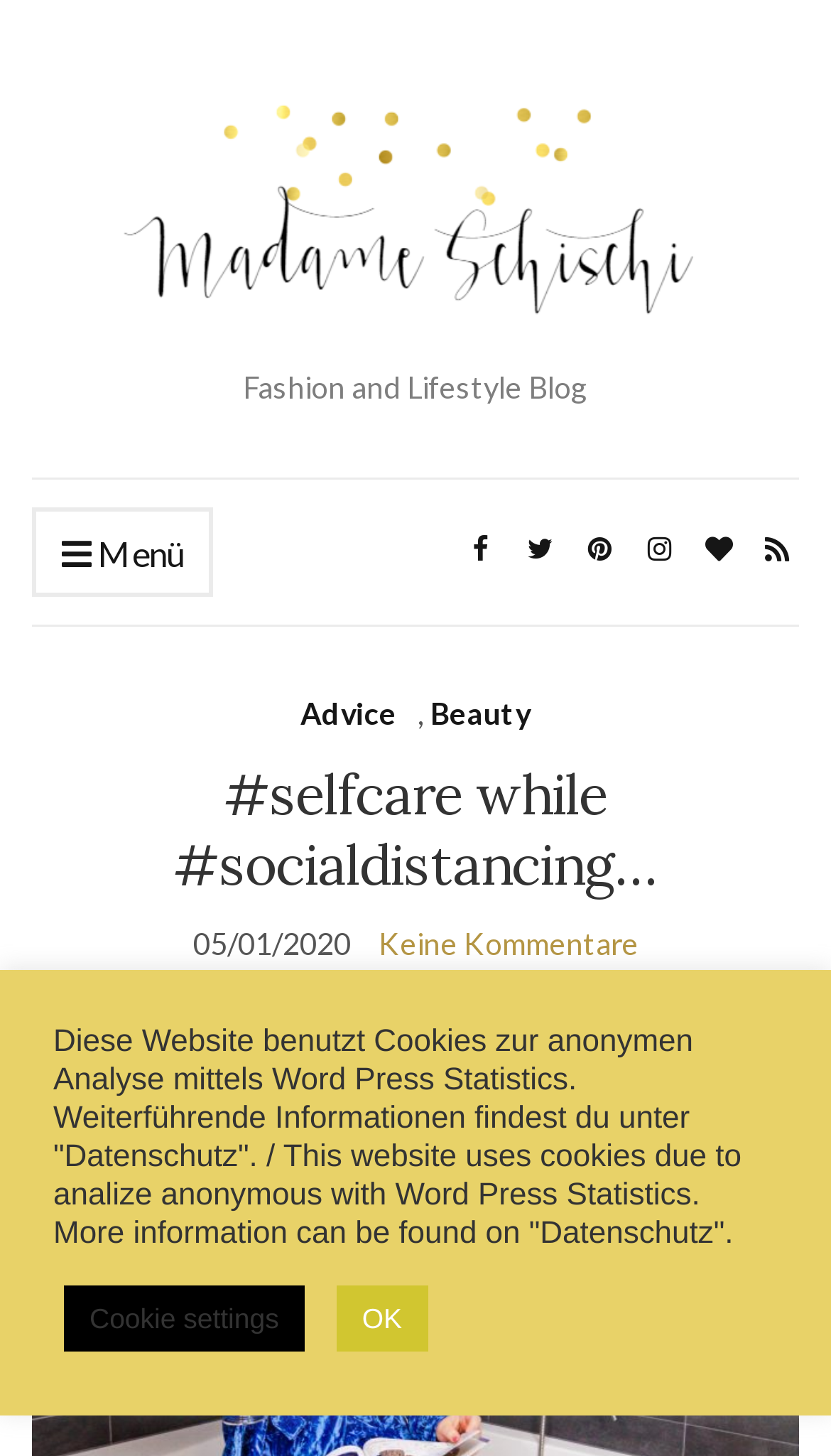Produce an elaborate caption capturing the essence of the webpage.

This webpage is a blog post titled "#selfcare while #socialdistancing..." from Madame Schischi, a fashion and lifestyle blog. At the top left, there is a link to the blog's homepage with a corresponding image, both labeled "Madame Schischi". Below this, there is a static text "Fashion and Lifestyle Blog" that describes the blog's theme.

To the right of the blog title, there is a menu icon represented by "\ue015 Menü". Below this, there are several social media links, including "\ue034", "\ue070", "\ue052", "\ue043", "\ue040", and "\ue055", which are aligned horizontally.

The main content of the blog post starts with a heading "#selfcare while #socialdistancing…", which spans almost the entire width of the page. Below this, there is a time stamp "05/01/2020" indicating when the post was published. To the right of the time stamp, there is a link "Keine Kommentare" which means "No comments" in German.

Further down, there is a link "" that takes up the full width of the page. Above the footer, there is a static text that informs users about the website's cookie policy and provides a link to "Datenschutz" (Data Protection) for more information. Below this, there are two buttons, "Cookie settings" and "OK", which allow users to manage their cookie preferences.

In the top-right corner, there is a dropdown menu with links to various categories, including "Advice", "Beauty", and others, separated by commas.